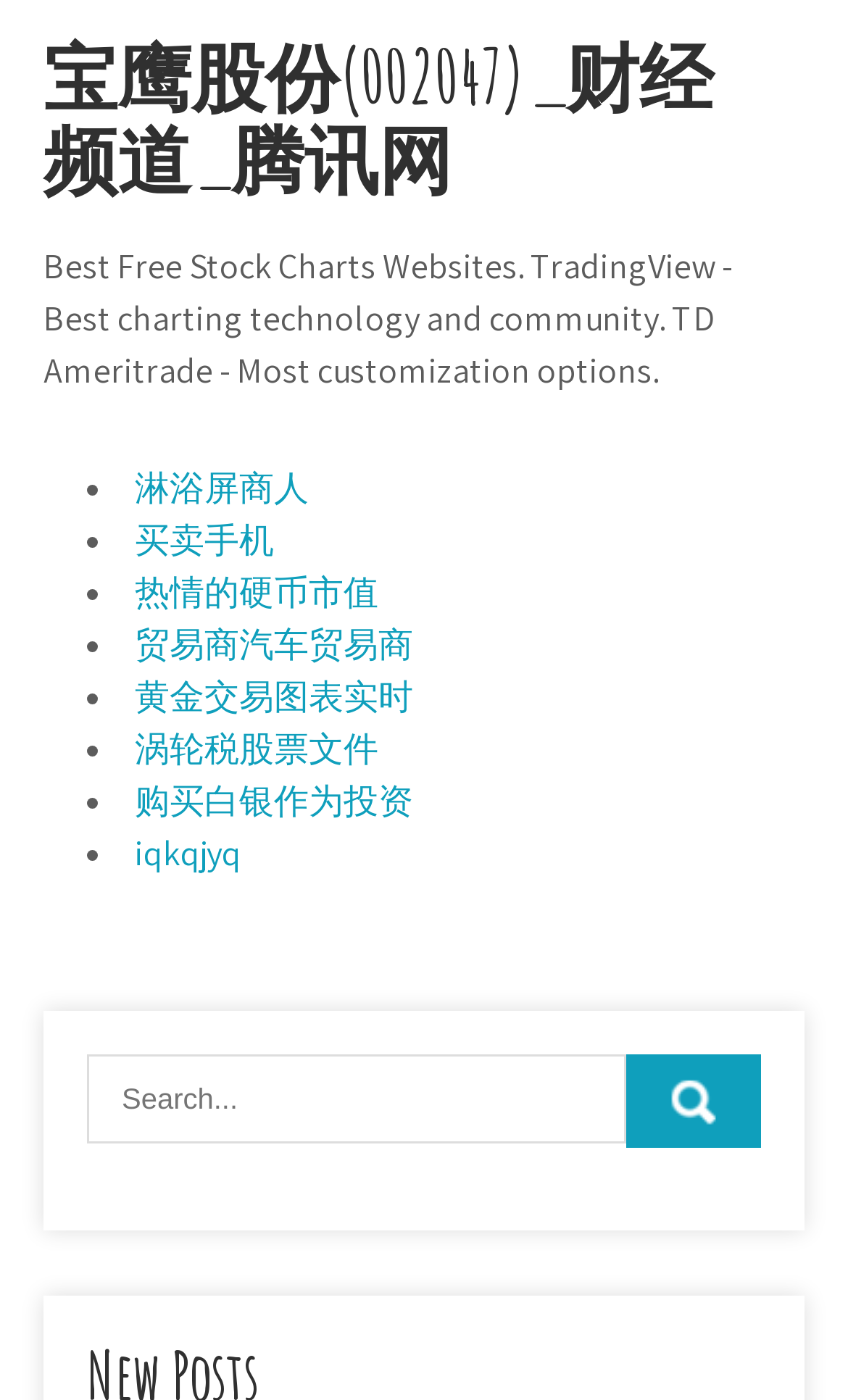Given the webpage screenshot and the description, determine the bounding box coordinates (top-left x, top-left y, bottom-right x, bottom-right y) that define the location of the UI element matching this description: 涡轮税股票文件

[0.159, 0.519, 0.446, 0.551]